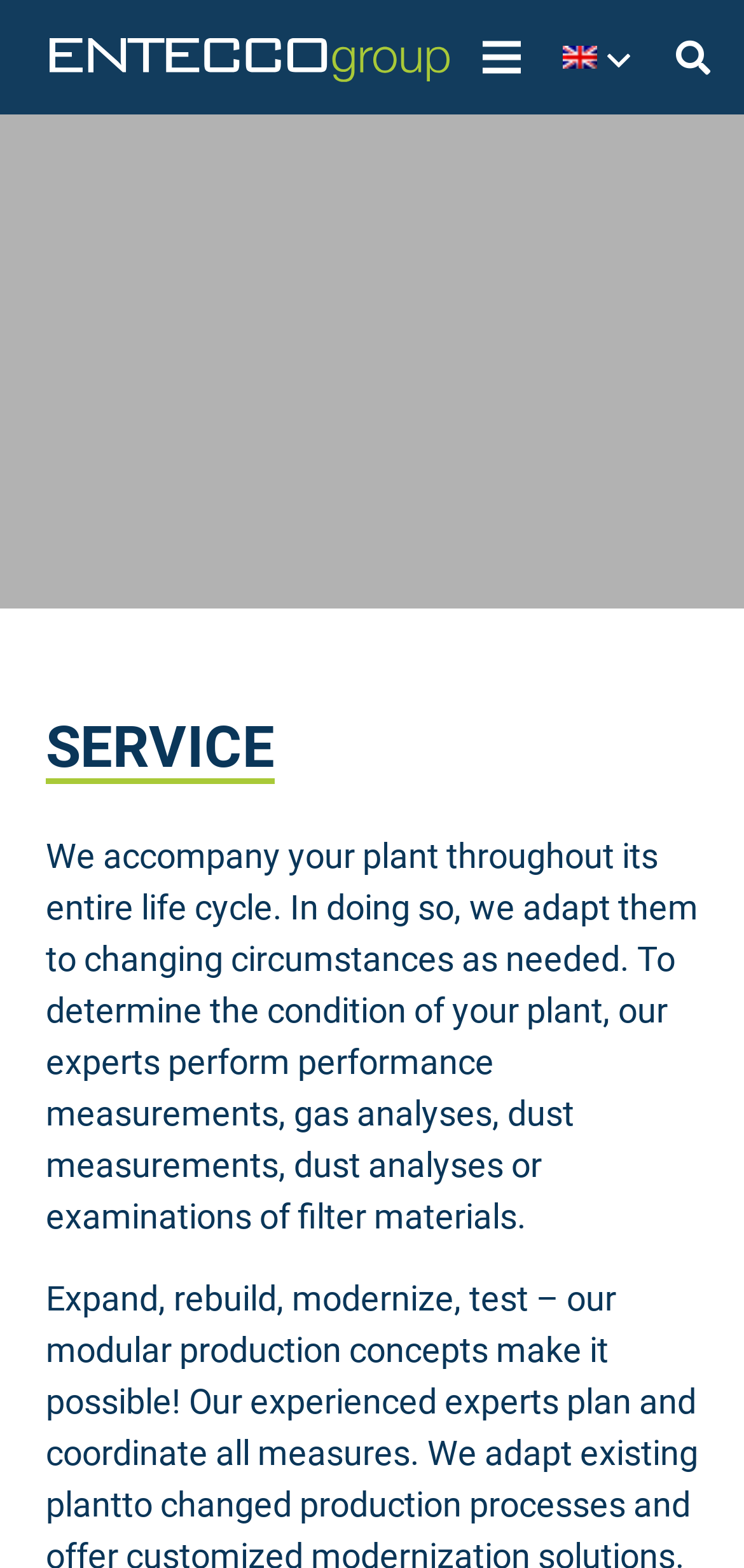Locate the bounding box coordinates of the element that needs to be clicked to carry out the instruction: "Switch to English". The coordinates should be given as four float numbers ranging from 0 to 1, i.e., [left, top, right, bottom].

[0.062, 0.305, 0.938, 0.344]